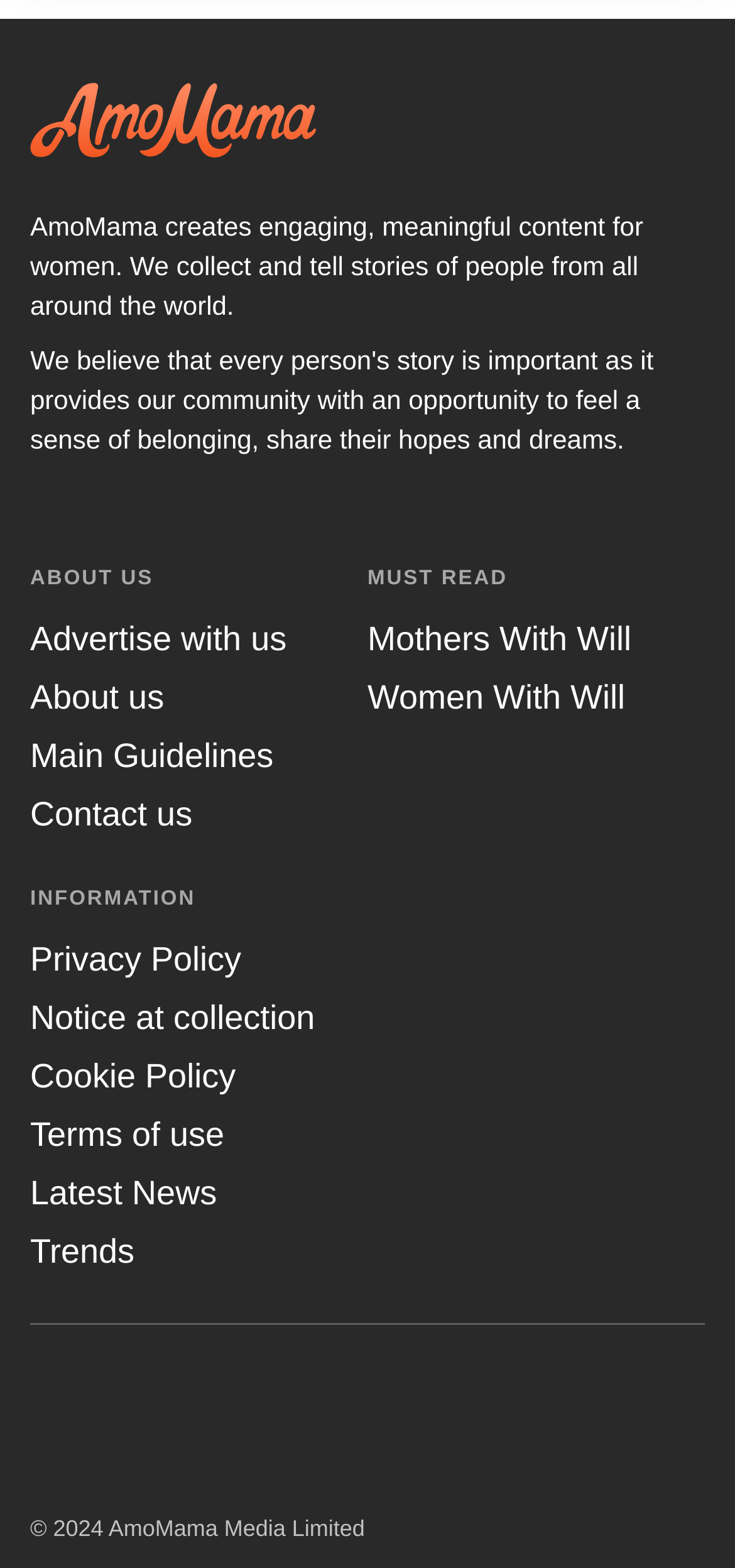How many main categories are there?
Please ensure your answer to the question is detailed and covers all necessary aspects.

There are three main categories on the webpage, which are 'ABOUT US', 'MUST READ', and 'INFORMATION'. These categories are represented by static text elements and are located in the top-middle section of the webpage.